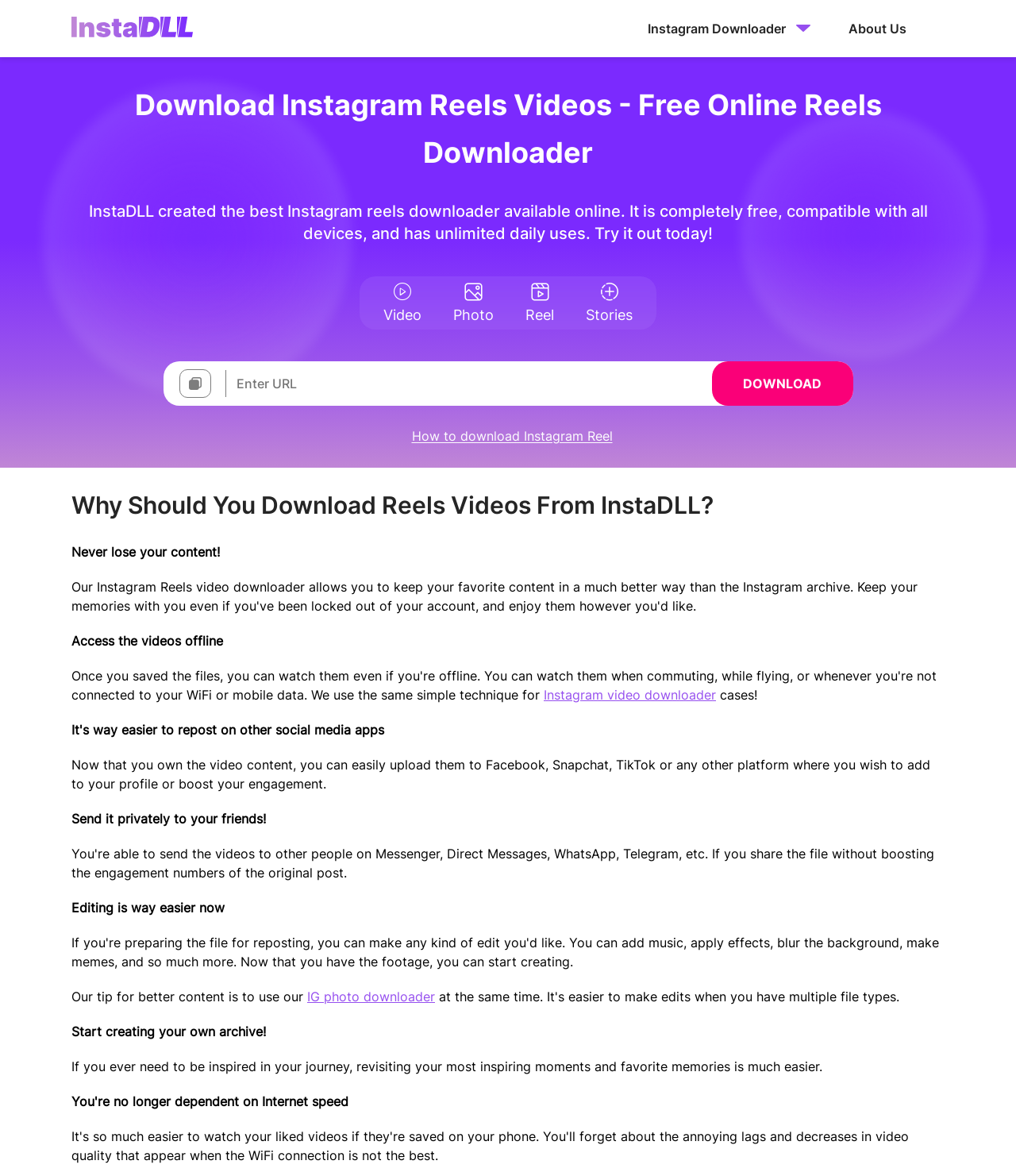What is the benefit of downloading Reels videos?
From the image, provide a succinct answer in one word or a short phrase.

Access offline, edit easily